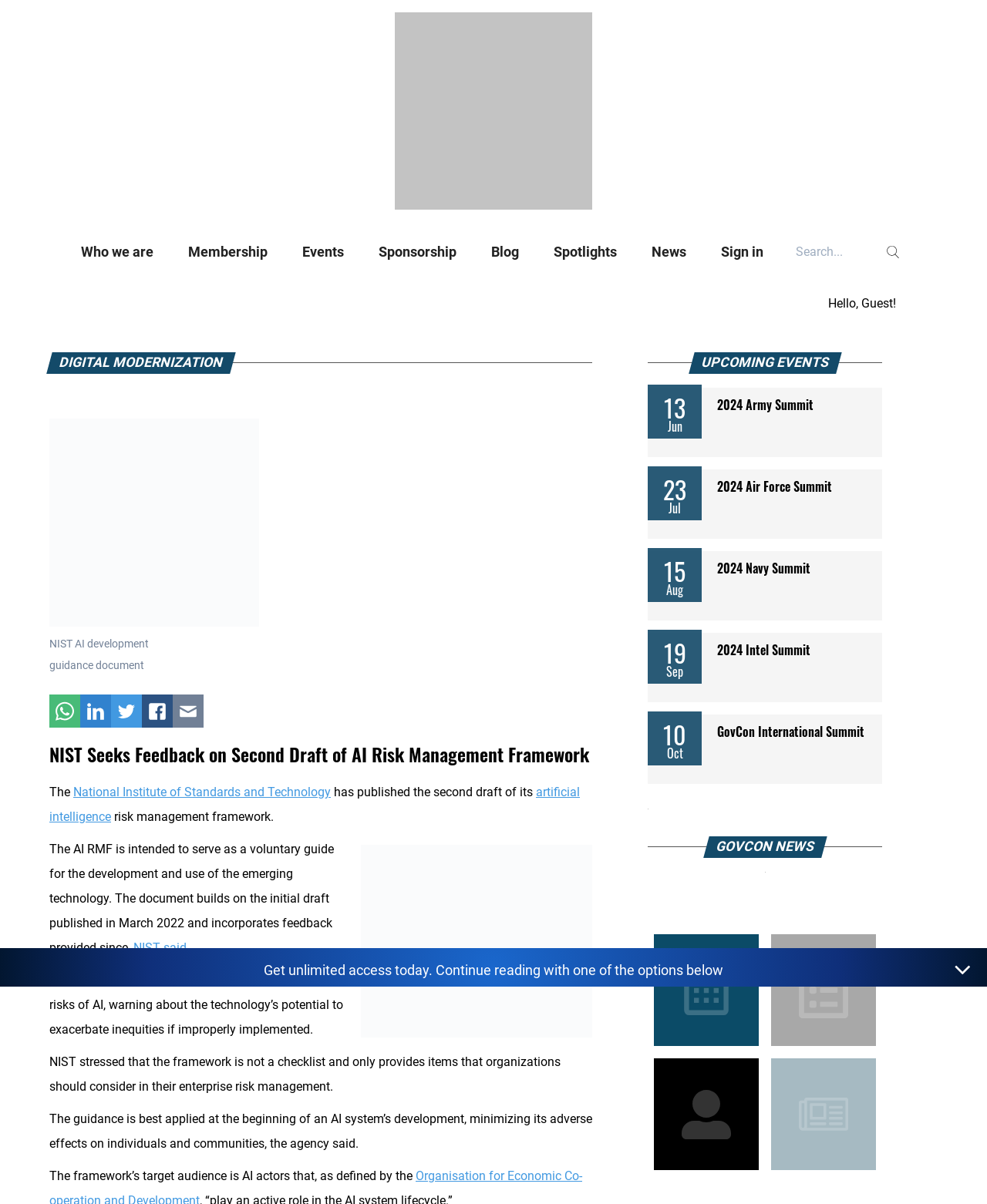What is the purpose of the AI RMF?
Could you answer the question in a detailed manner, providing as much information as possible?

The AI RMF is intended to serve as a voluntary guide for the development and use of the emerging technology, as stated in the article. It provides guidance for managing the risks of AI and warns about the technology's potential to exacerbate inequities if improperly implemented.